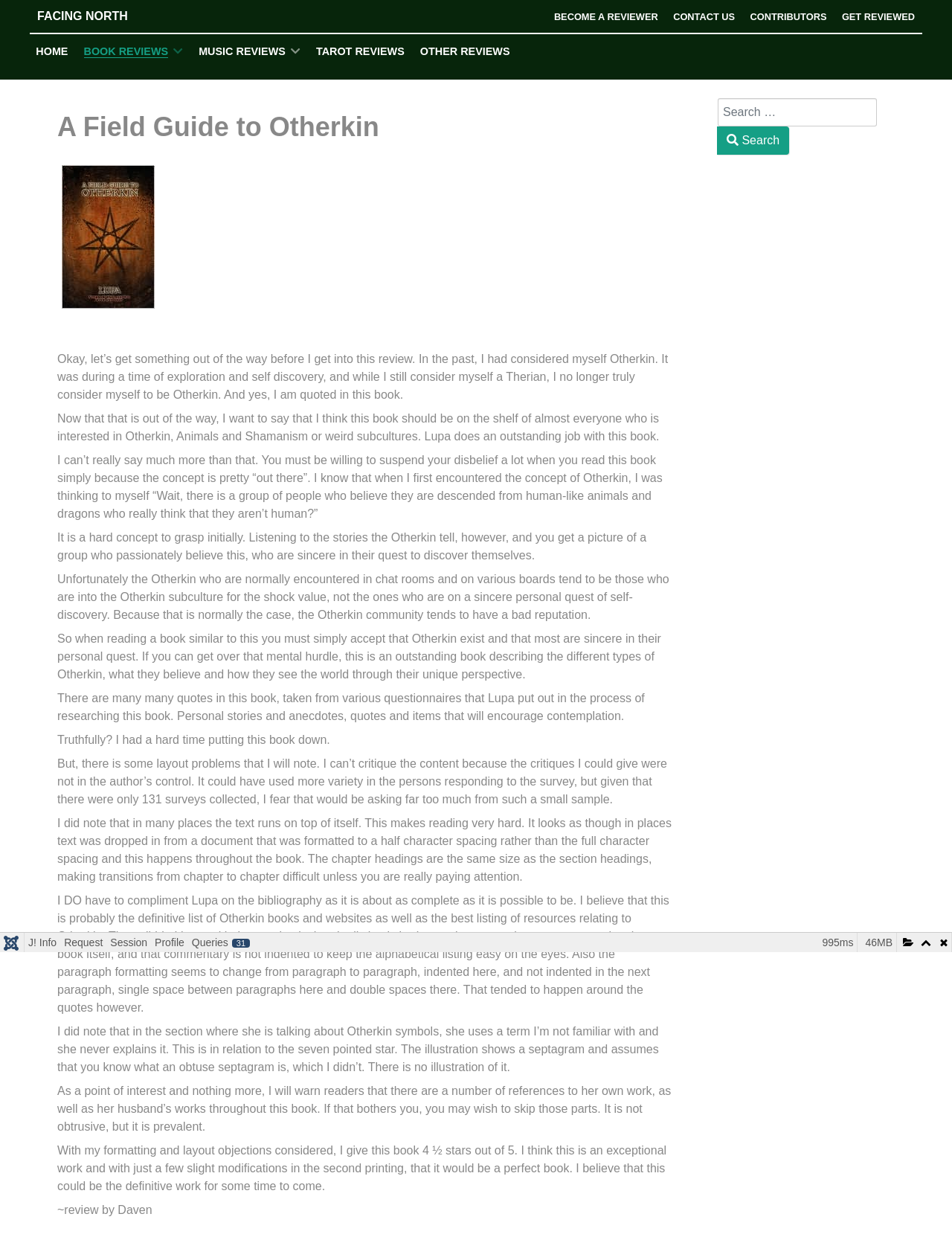Using a single word or phrase, answer the following question: 
What is the purpose of the search bar on the webpage?

To search for content